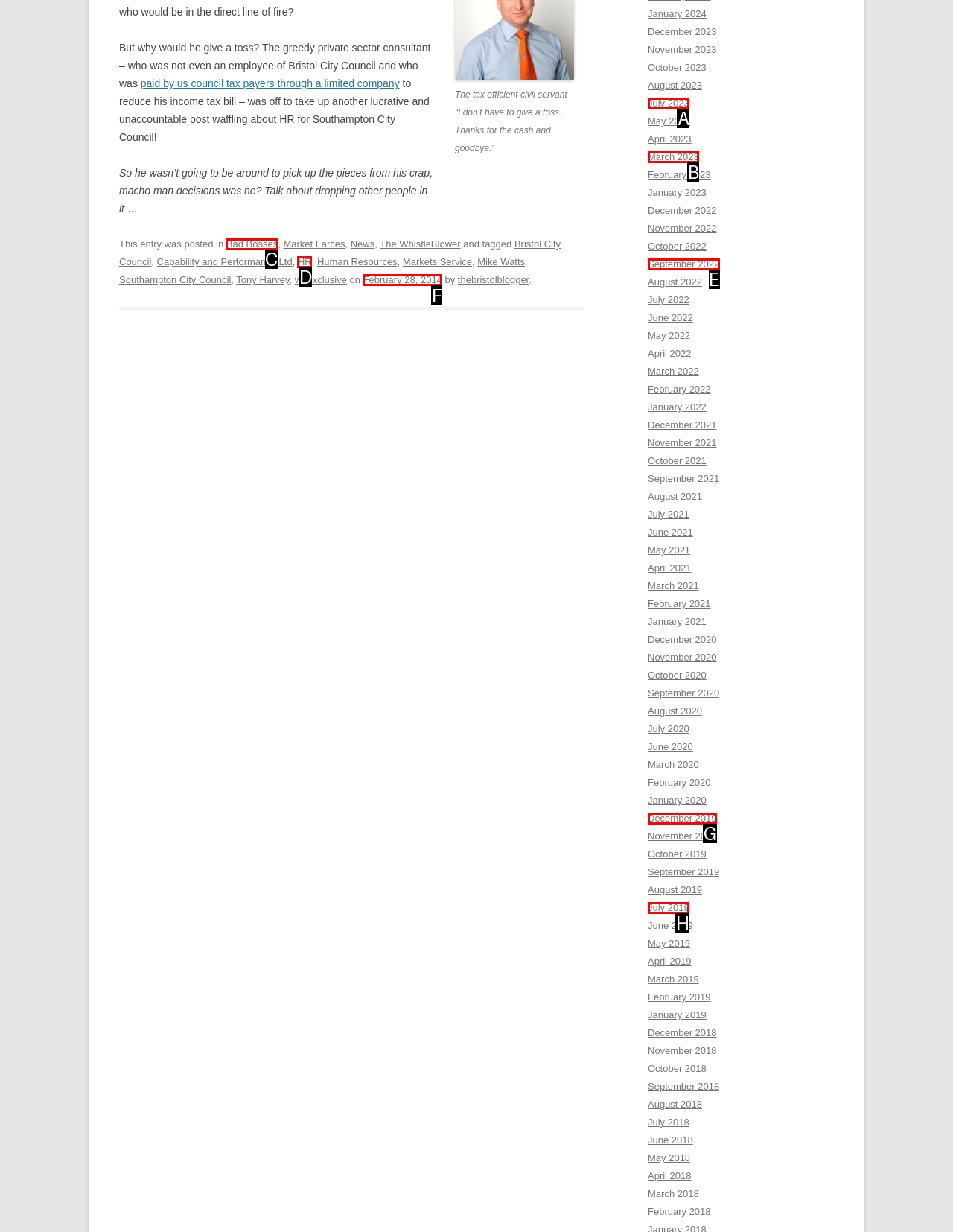Which lettered option should be clicked to achieve the task: View ISSSP events? Choose from the given choices.

None